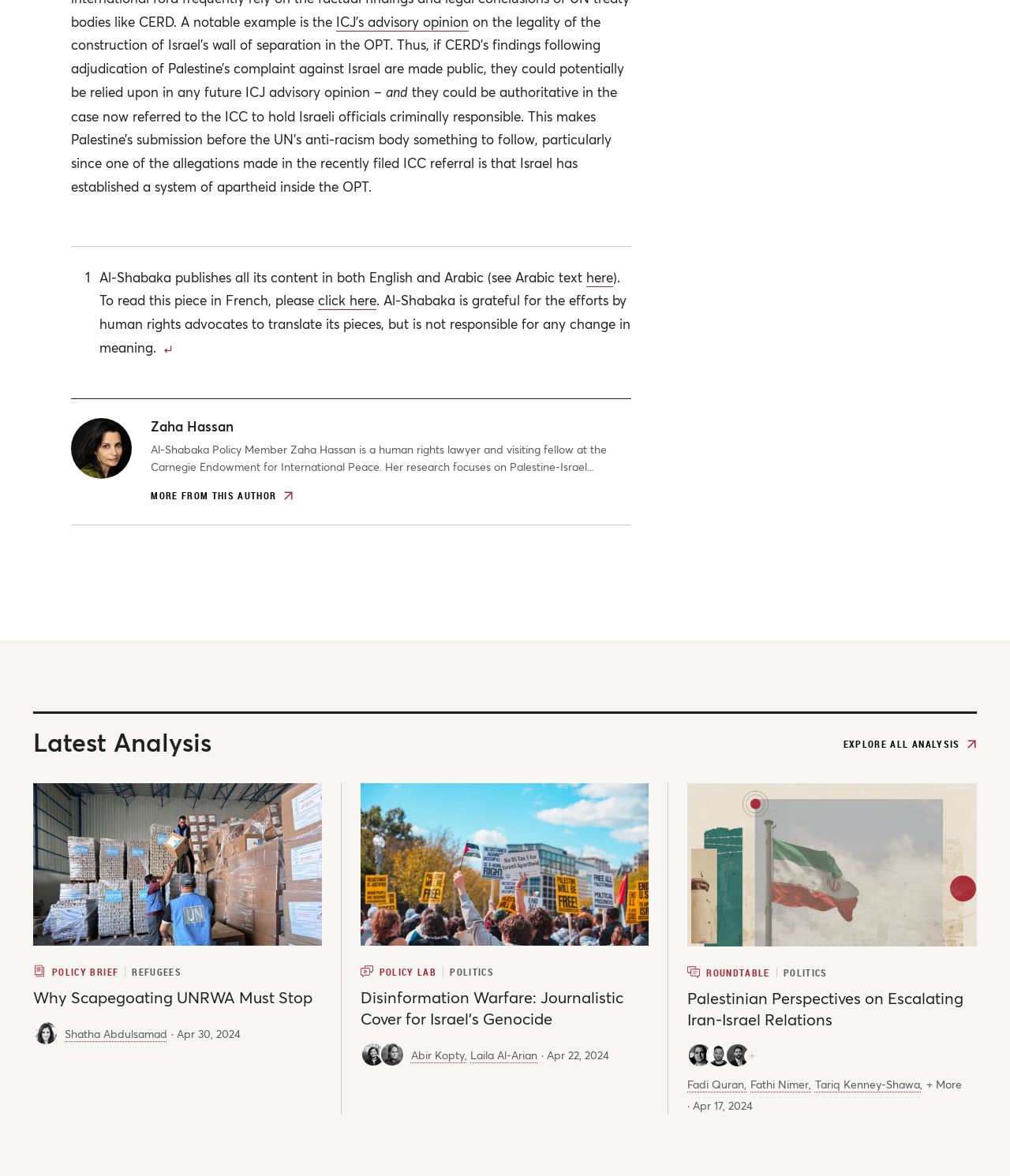Find the bounding box coordinates for the area you need to click to carry out the instruction: "Read the policy brief about refugees". The coordinates should be four float numbers between 0 and 1, indicated as [left, top, right, bottom].

[0.052, 0.822, 0.117, 0.83]